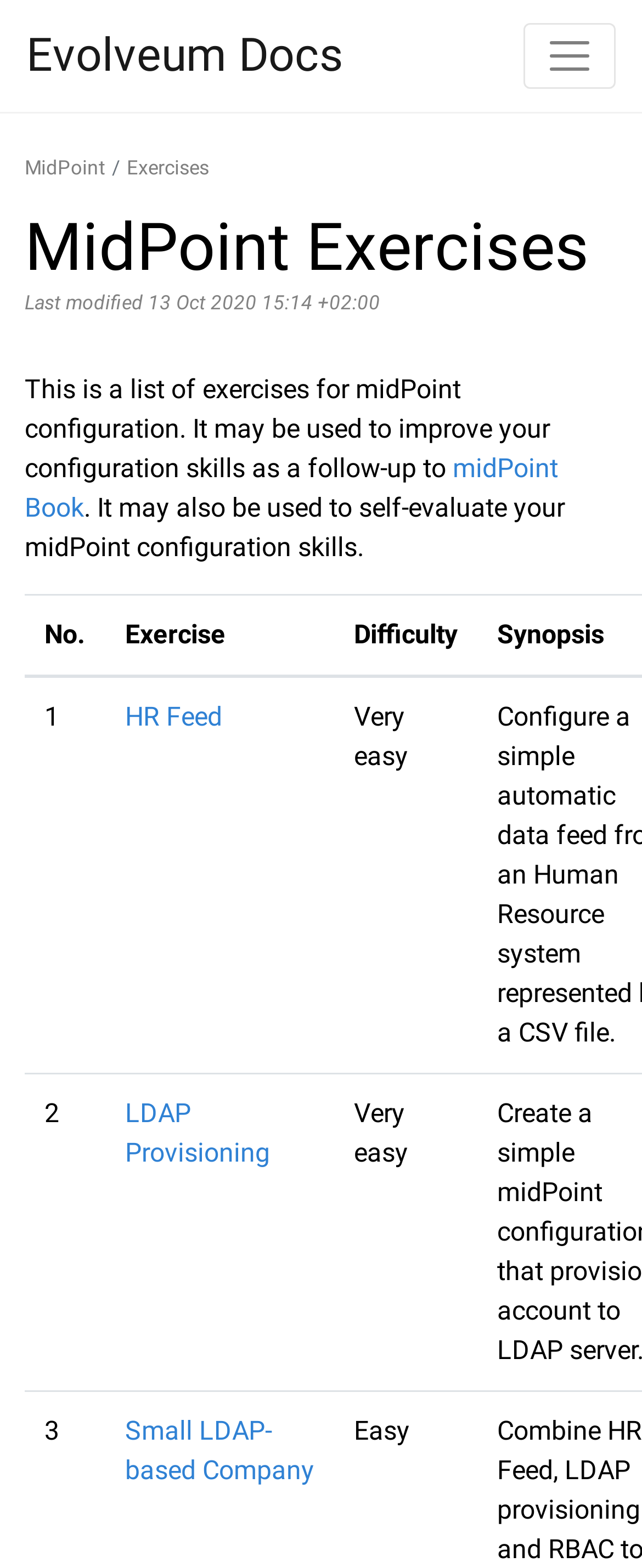Find the bounding box coordinates of the clickable area required to complete the following action: "go to Evolveum Docs".

[0.041, 0.008, 0.533, 0.063]